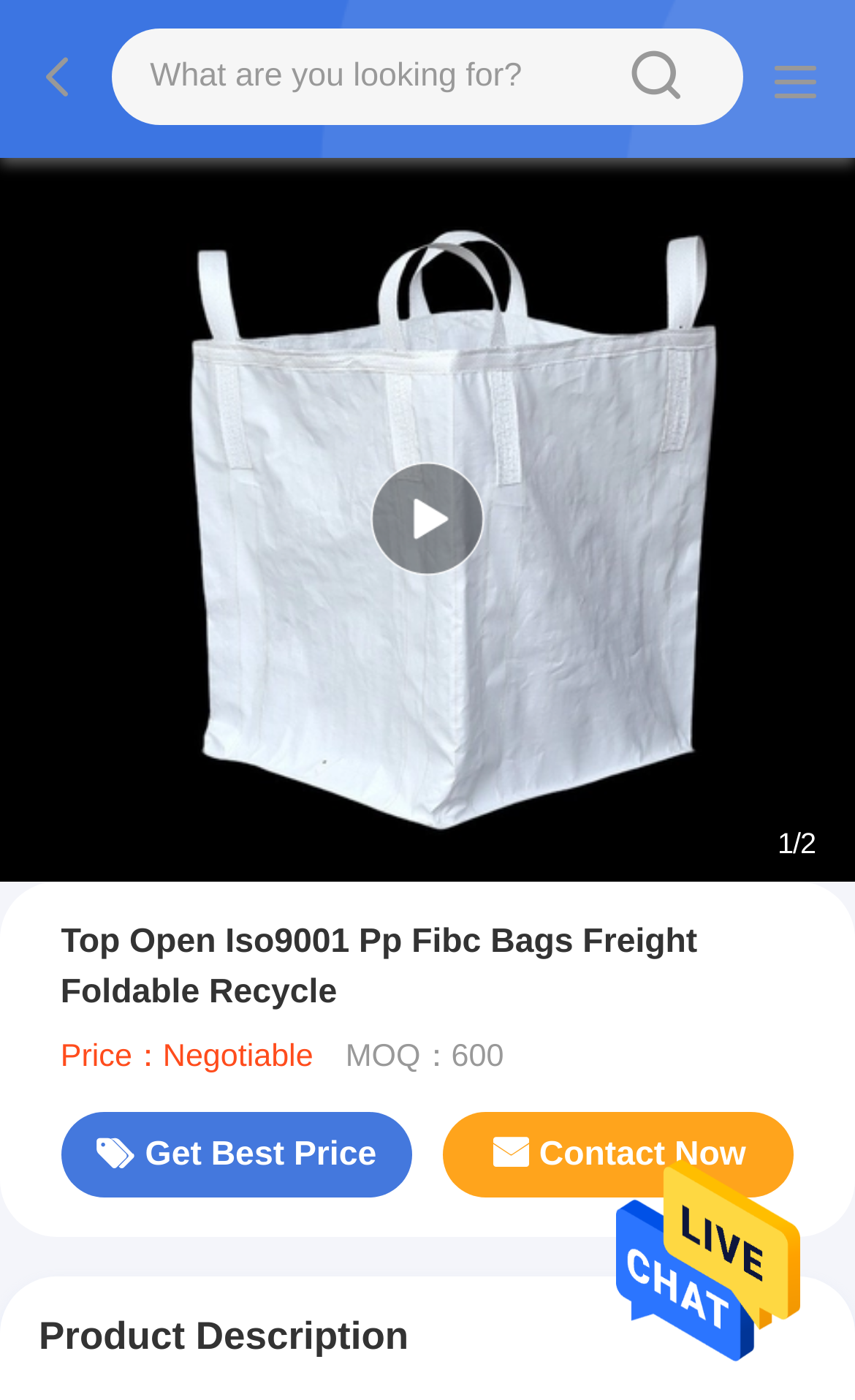Detail the various sections and features of the webpage.

The webpage appears to be a product page for "Top Open Iso9001 Pp Fibc Bags Freight Foldable Recycle" from China. At the top, there is a layout table that spans most of the width of the page. Within this table, there is a link with an icon, followed by a search box with a placeholder text "What are you looking for?" and a search button with an icon. 

Below the layout table, there is a prominent heading that displays the product name. To the right of the heading, there are two lines of text, one indicating the price as "Negotiable" and the other indicating the minimum order quantity as "600". 

Underneath these details, there are two call-to-action links, one to "Get Best Price" and the other to "Contact Now". These links are positioned side by side, with the "Get Best Price" link on the left and the "Contact Now" link on the right.

At the very bottom of the page, there is a section labeled "Product Description", which likely contains detailed information about the product.